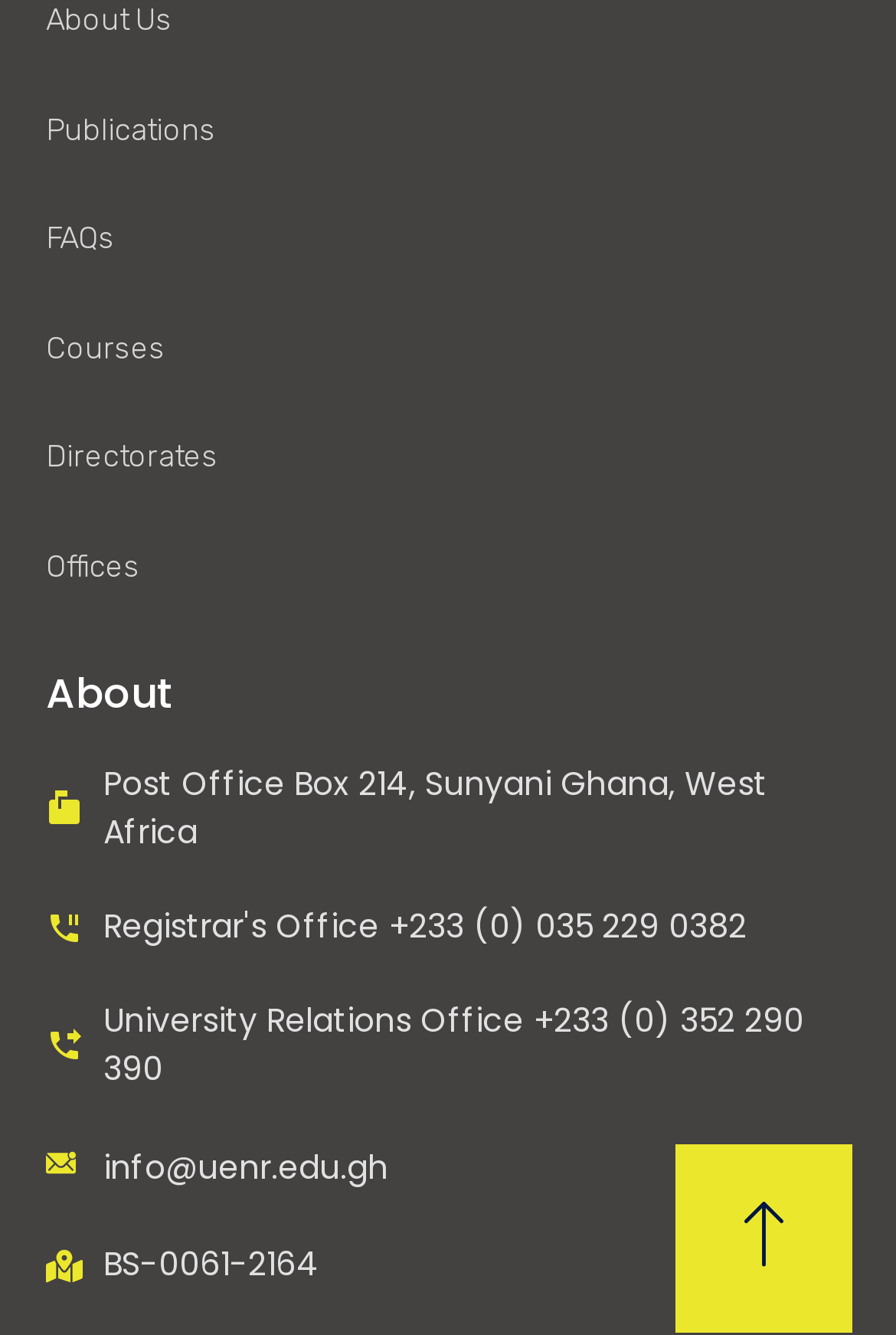Please give a short response to the question using one word or a phrase:
What is the phone number of the University Relations Office?

+233 (0) 352 290 390